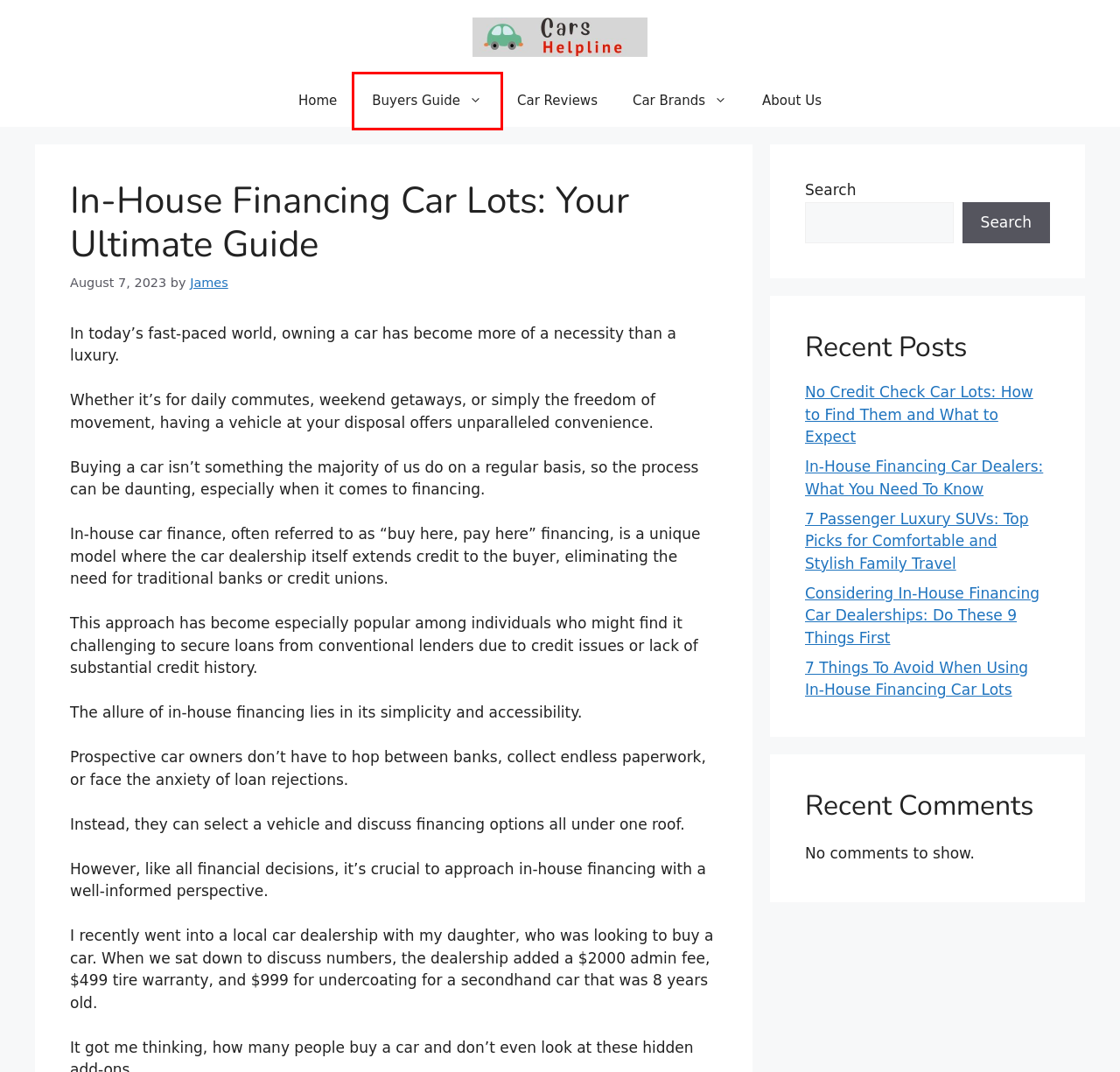You have a screenshot of a webpage with a red bounding box around an element. Choose the best matching webpage description that would appear after clicking the highlighted element. Here are the candidates:
A. In-House Financing Car Dealers: What You Need To Know
B. In-House Financing Car Lots: 7 Things To Avoid
C. Car Reviews - Cars Helpline
D. Home - Cars Helpline
E. Buyers Guide - Cars Helpline
F. About Us - Cars Helpline
G. James - Cars Helpline
H. No Credit Check Car Lots: Everything You Need To Know

E